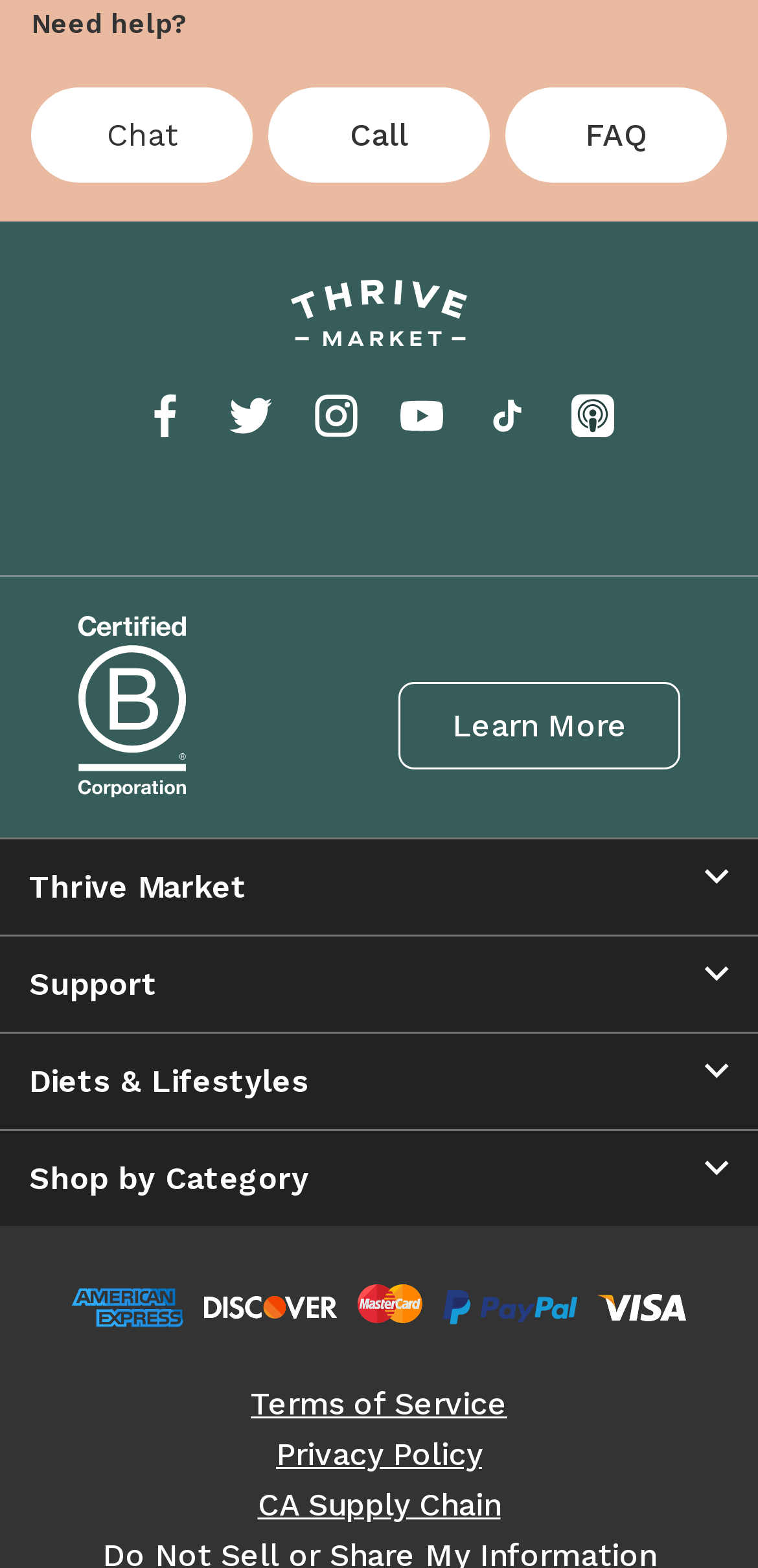Please determine the bounding box coordinates for the element with the description: "Support".

[0.038, 0.615, 0.962, 0.639]